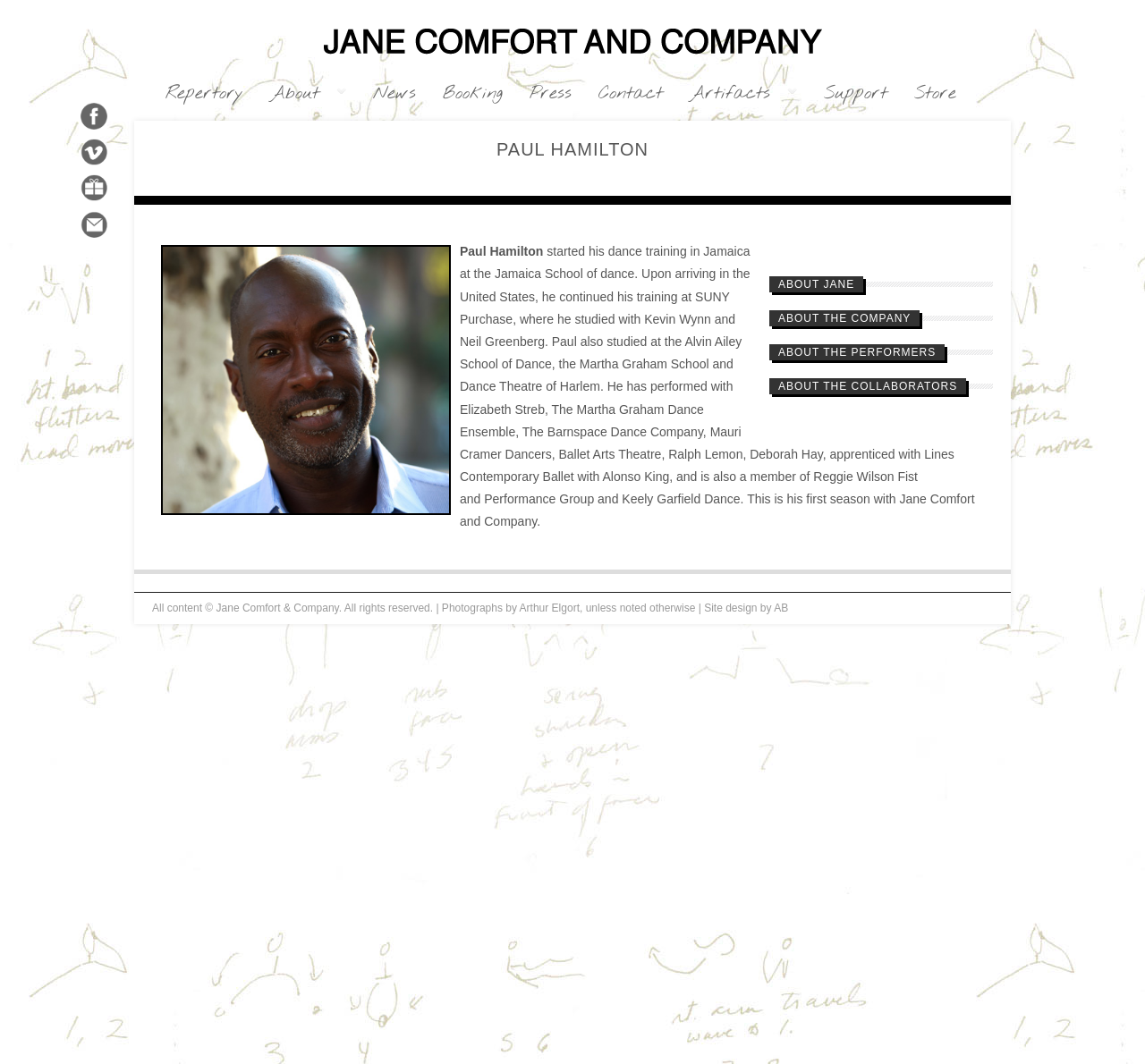Please specify the bounding box coordinates of the clickable section necessary to execute the following command: "Open the 'Facebook' social media page".

[0.07, 0.097, 0.102, 0.129]